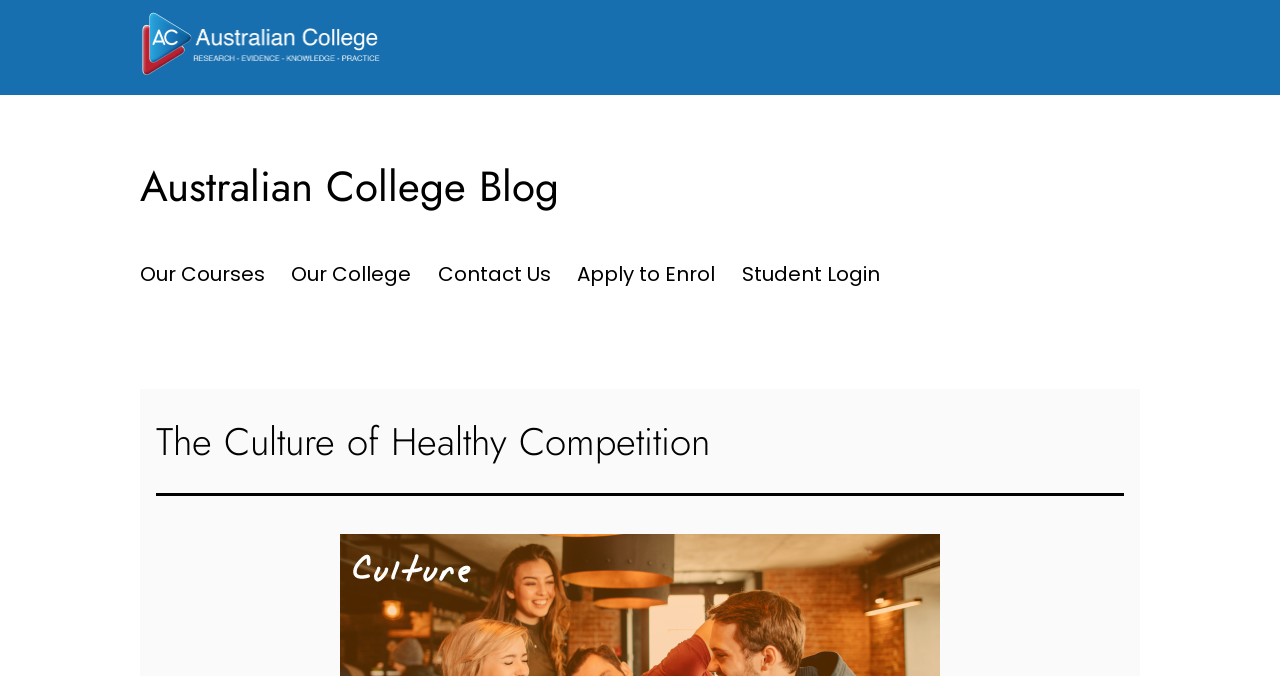Mark the bounding box of the element that matches the following description: "Australian College Blog".

[0.109, 0.231, 0.437, 0.321]